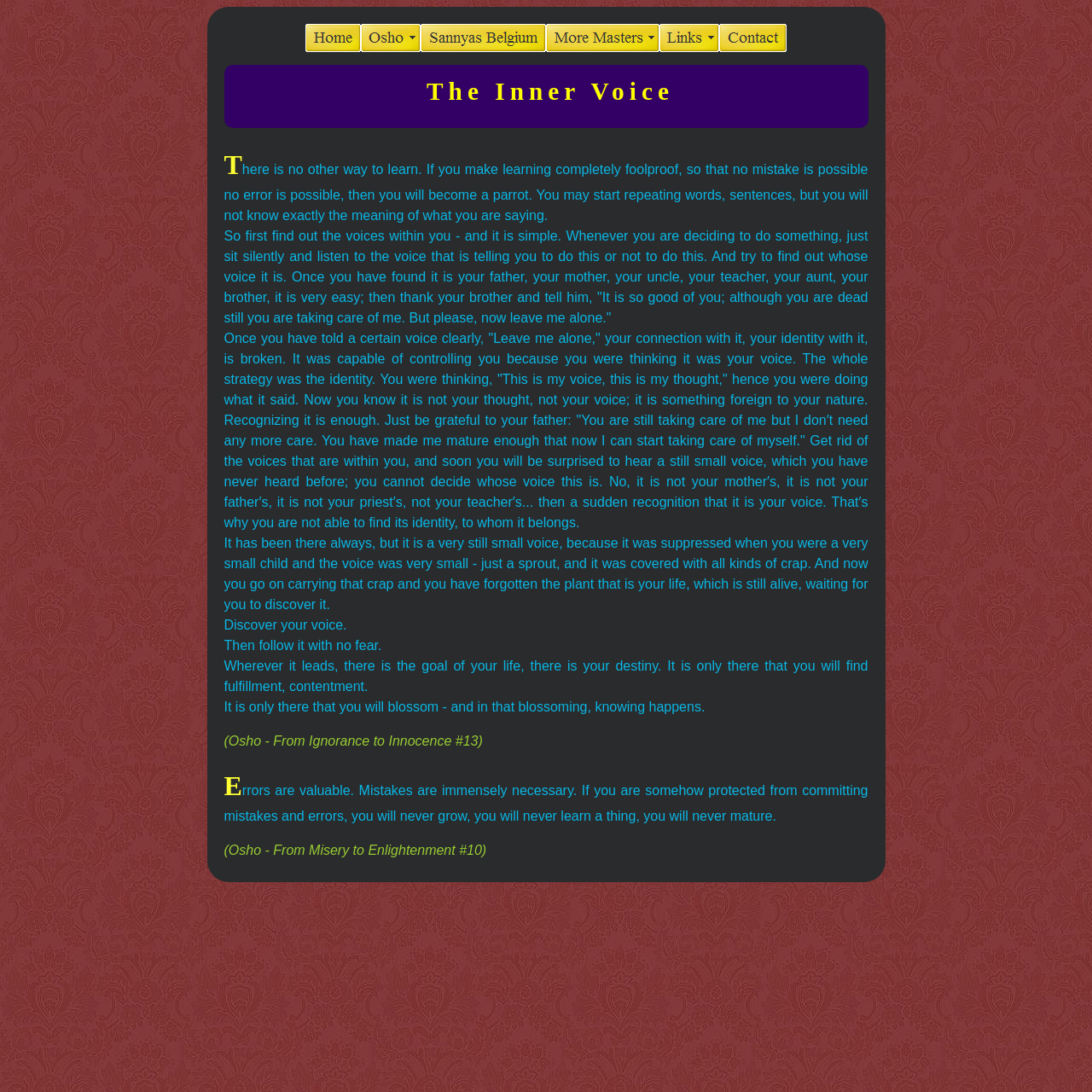Bounding box coordinates are given in the format (top-left x, top-left y, bottom-right x, bottom-right y). All values should be floating point numbers between 0 and 1. Provide the bounding box coordinate for the UI element described as: alt="Sannyas Belgium" name="cbi_cbEasy_Button_template_3"

[0.385, 0.041, 0.5, 0.054]